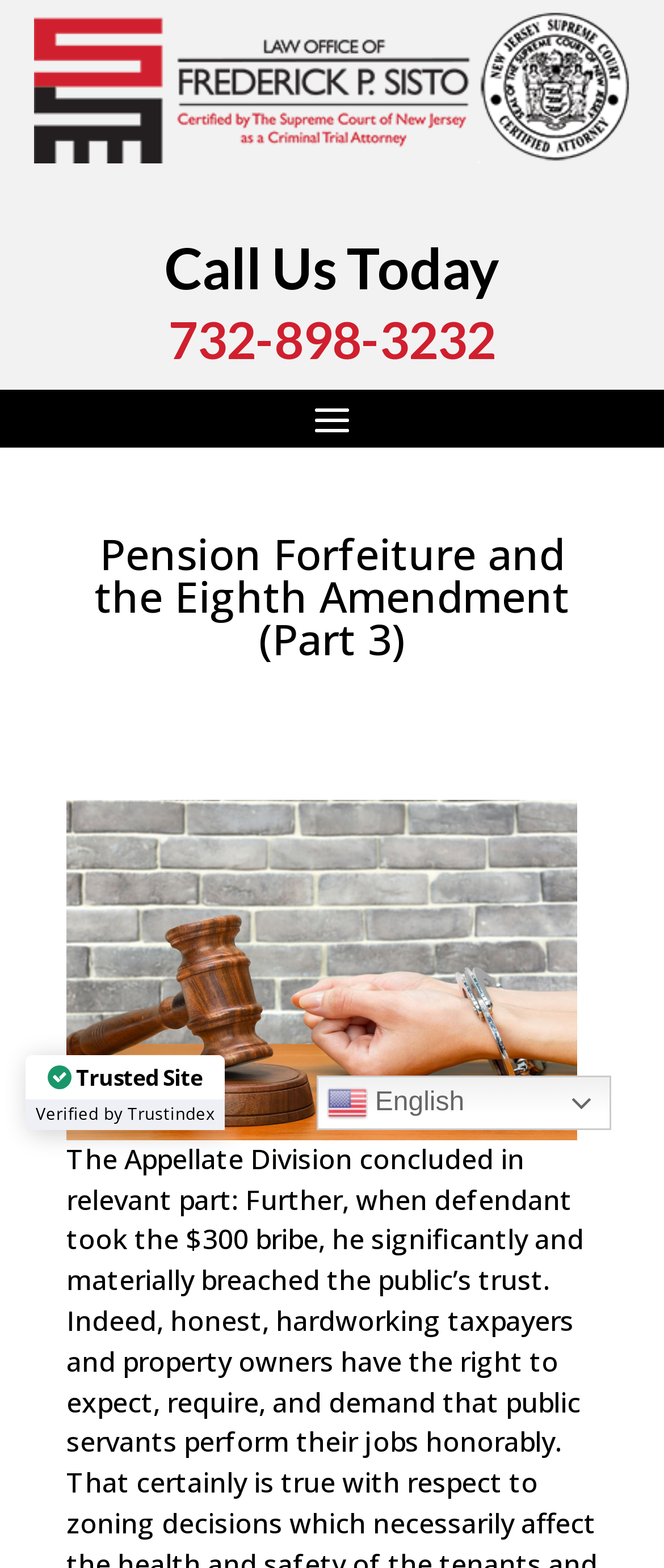Please answer the following question using a single word or phrase: 
What is the phone number to call?

732-898-3232